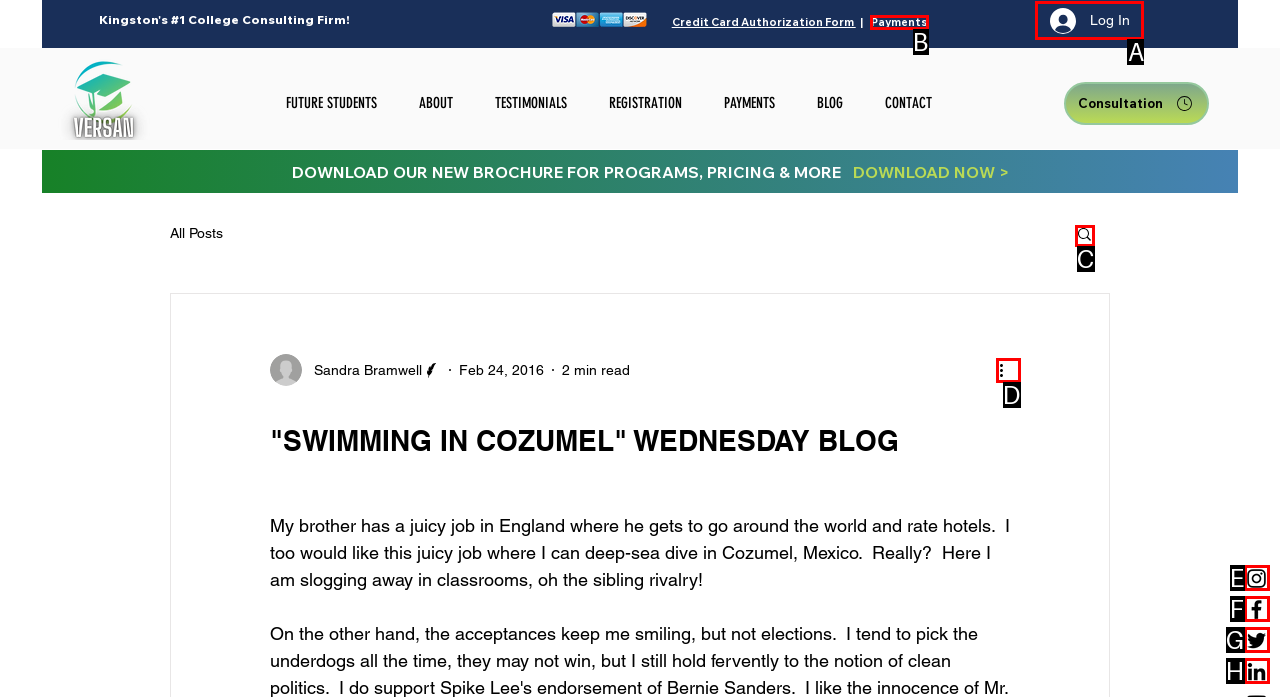Select the appropriate bounding box to fulfill the task: Visit the 'Payments' page Respond with the corresponding letter from the choices provided.

B